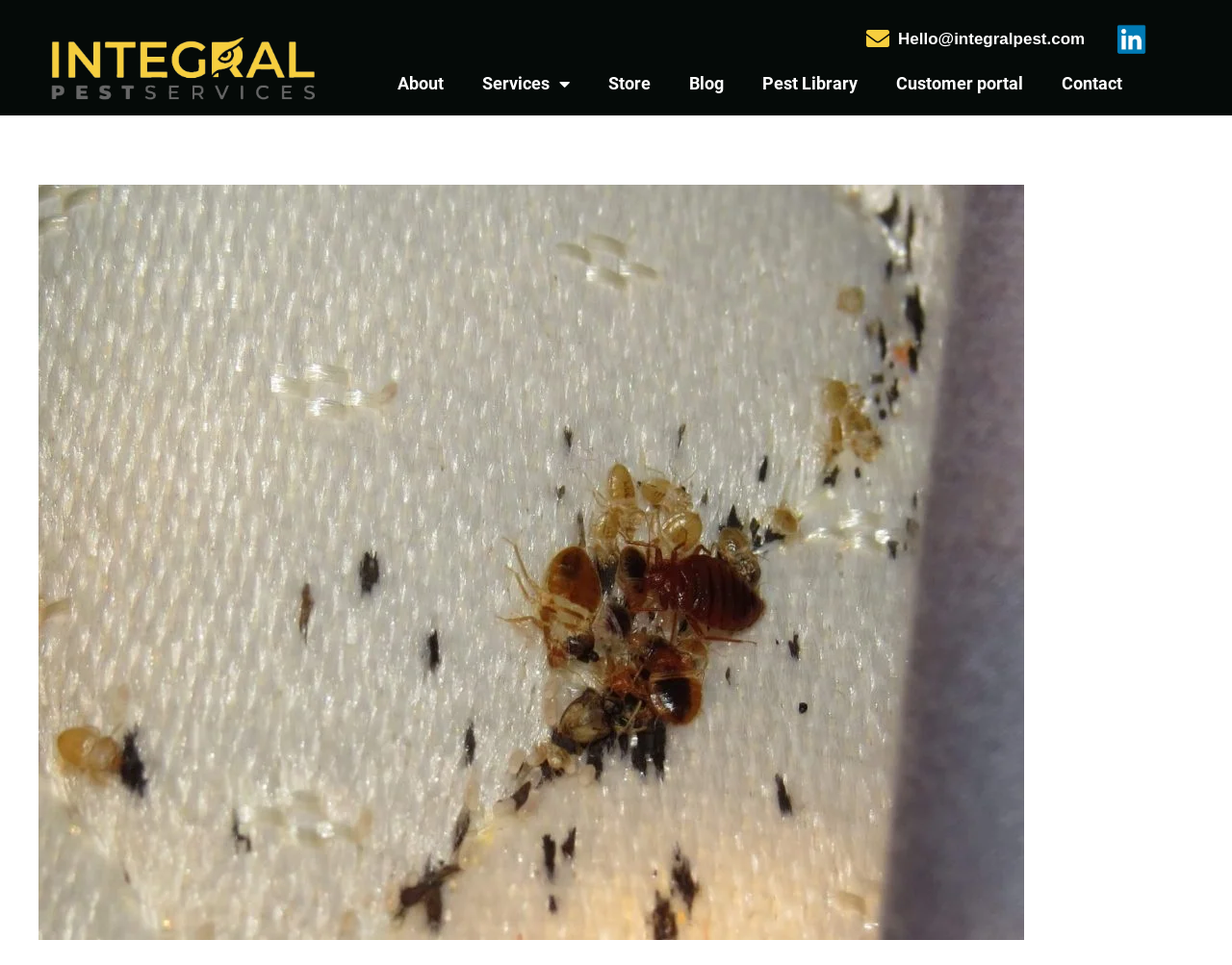Highlight the bounding box coordinates of the element you need to click to perform the following instruction: "Explore 'Pest Library'."

[0.603, 0.064, 0.711, 0.11]